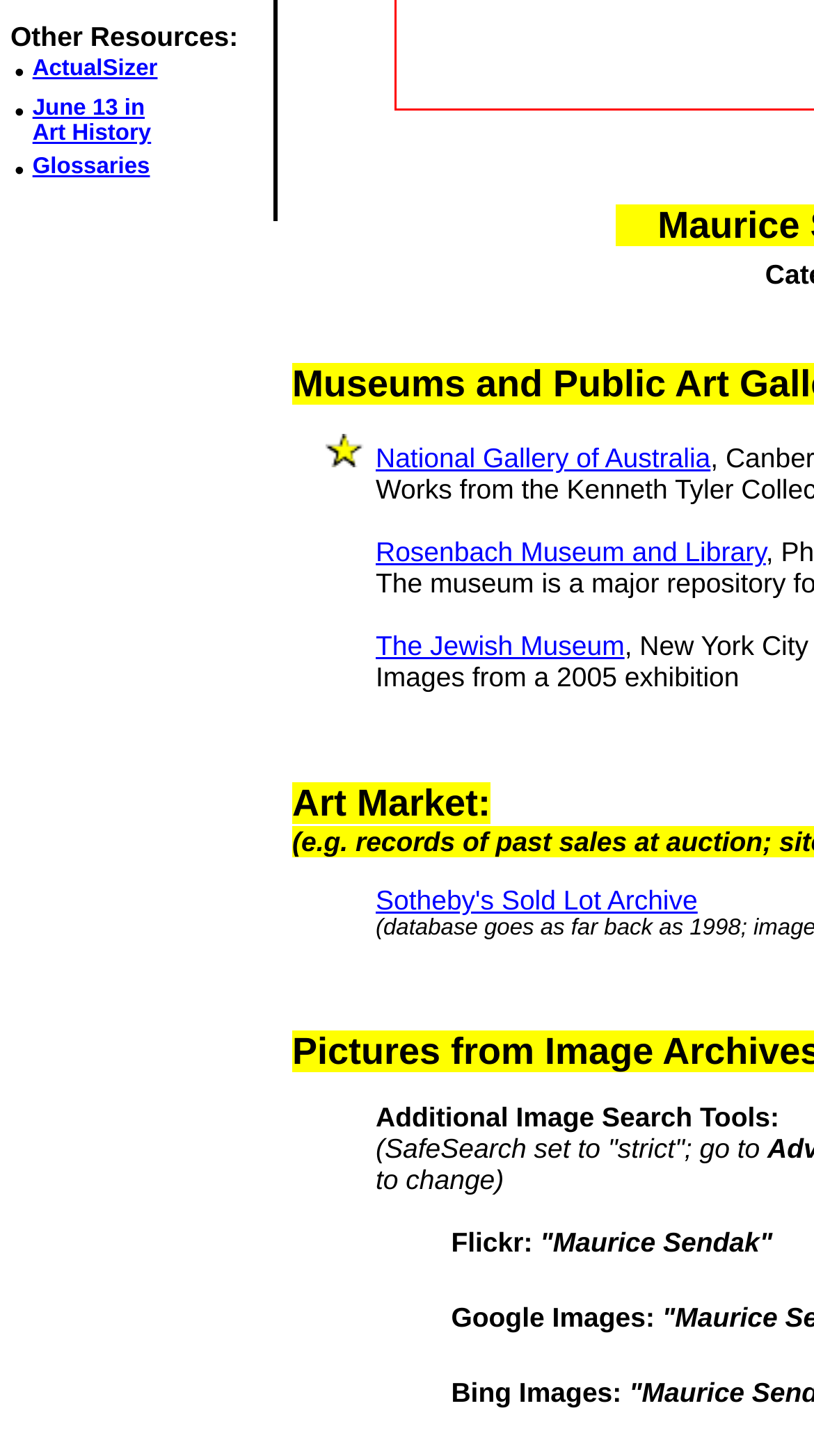Predict the bounding box coordinates of the UI element that matches this description: "ActualSizer". The coordinates should be in the format [left, top, right, bottom] with each value between 0 and 1.

[0.04, 0.039, 0.194, 0.056]